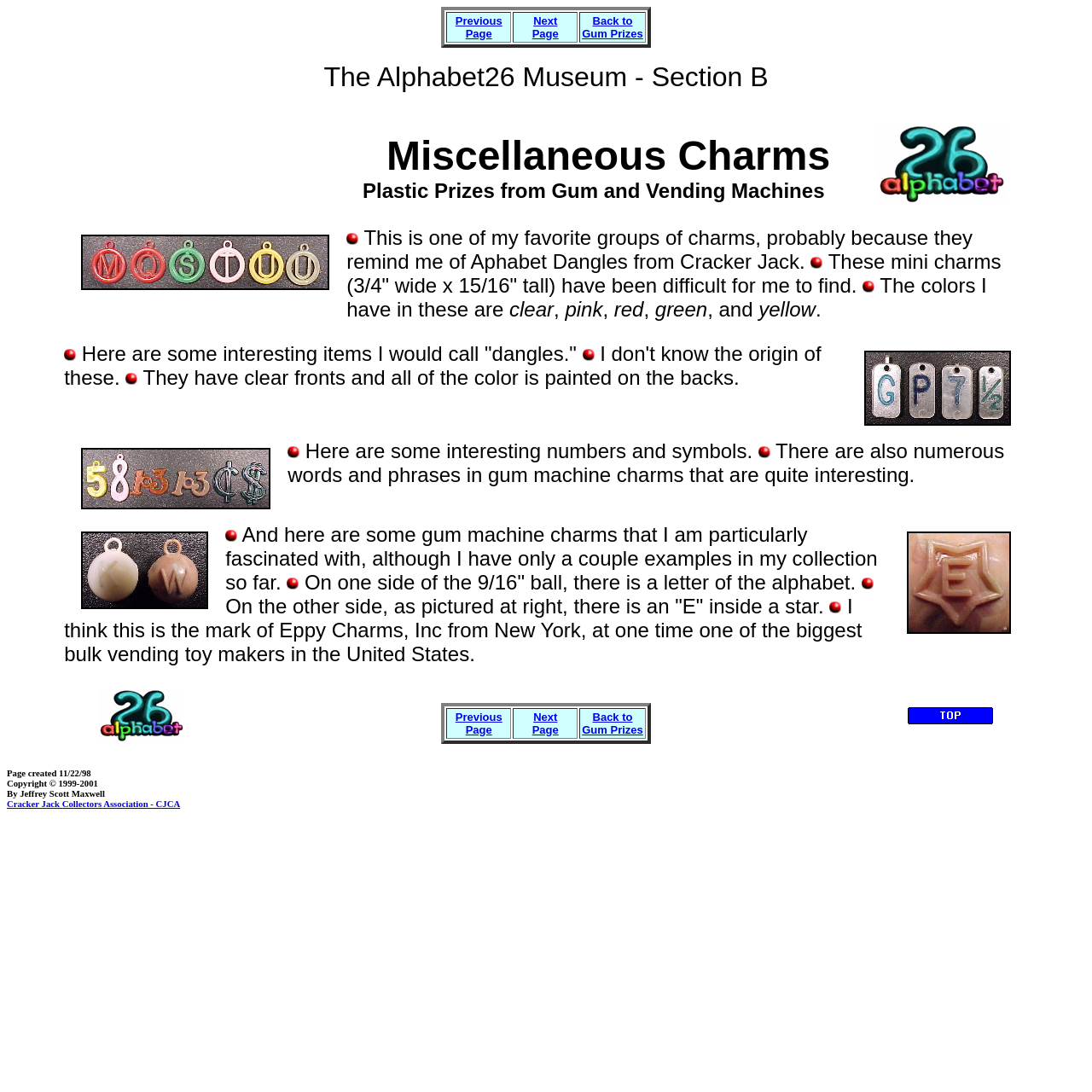Provide a comprehensive description of the webpage.

The webpage is about Alphabet Charms, specifically showcasing miscellaneous charms. At the top, there is a table with three column headers: "Previous Page", "Next Page", and "Back to Gum Prizes". Below this table, there is a heading that reads "The Alphabet26 Museum - Section B".

The main content of the page is divided into four sections, each with a heading and several images. The first section is about miscellaneous charms, with a heading that reads "Miscellaneous Charms Plastic Prizes from Gum and Vending Machines". There are five images of charms in this section, along with a description of the charms.

The second section has a heading that reads "Here are some interesting items I would call 'dangles.'" and features four images of charms with clear fronts and painted backs. The third section is about interesting numbers and symbols, with three images of charms.

The fourth section is about gum machine charms that the author is particularly fascinated with, featuring four images of charms with letters of the alphabet on one side and an "E" inside a star on the other. The author believes these charms are from Eppy Charms, Inc, a bulk vending toy maker from New York.

At the bottom of the page, there is a table with a link to "Index (Alphabet26)" and a caption.